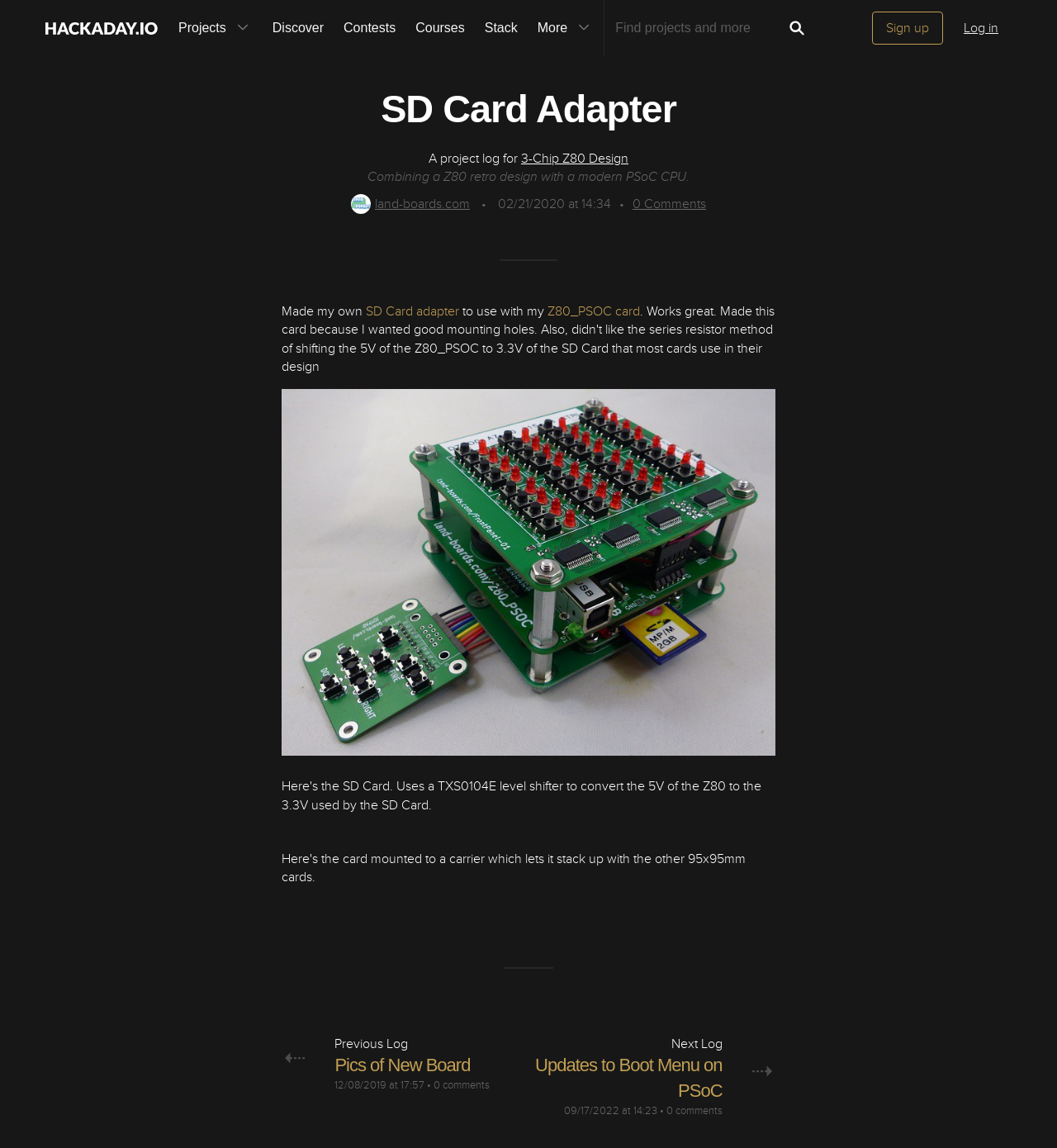Please locate the bounding box coordinates of the element that should be clicked to complete the given instruction: "Contact JIANFENG".

None